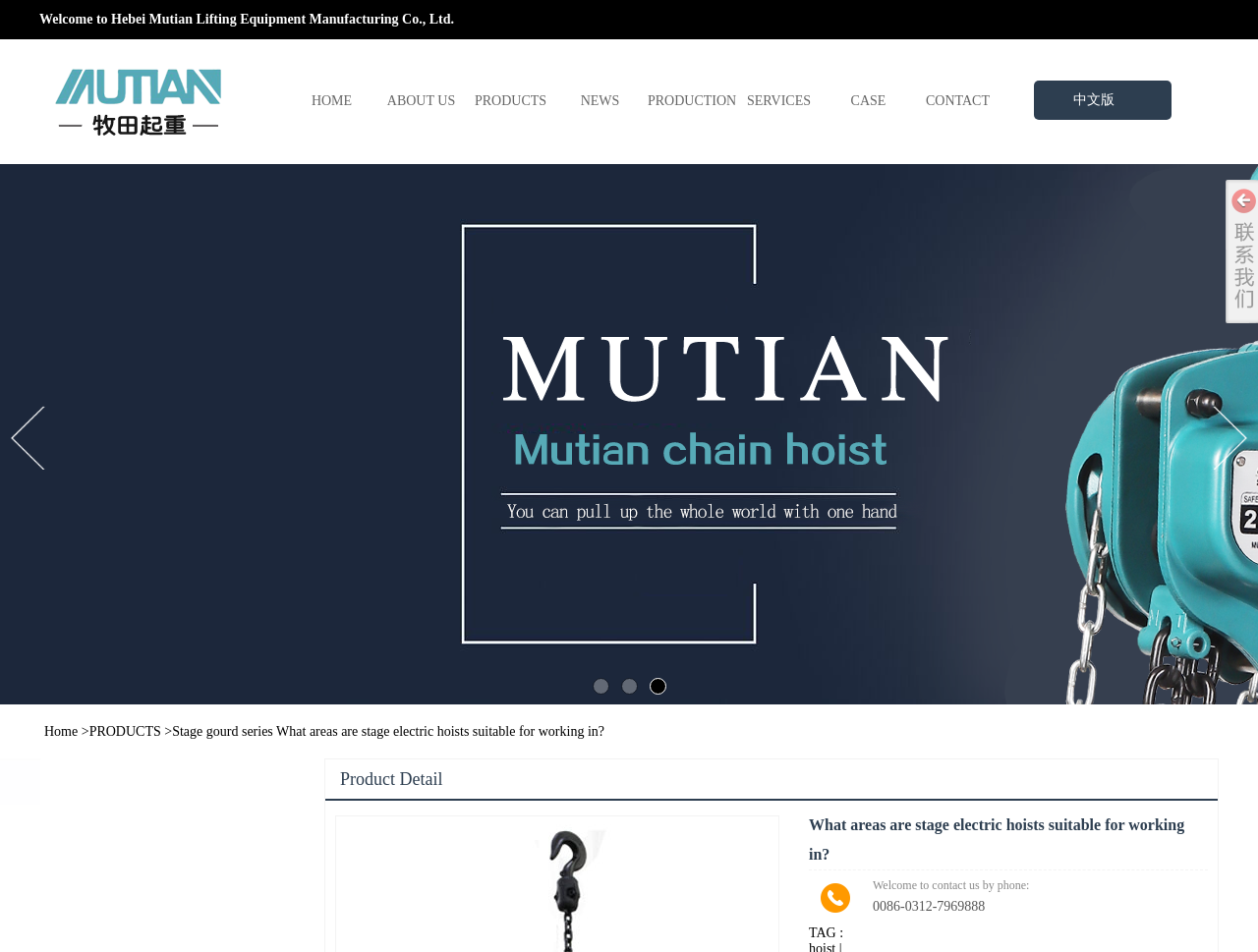Please answer the following question using a single word or phrase: 
What is the company name on the webpage?

Hebei Mutian Lifting Equipment Manufacturing Co., Ltd.